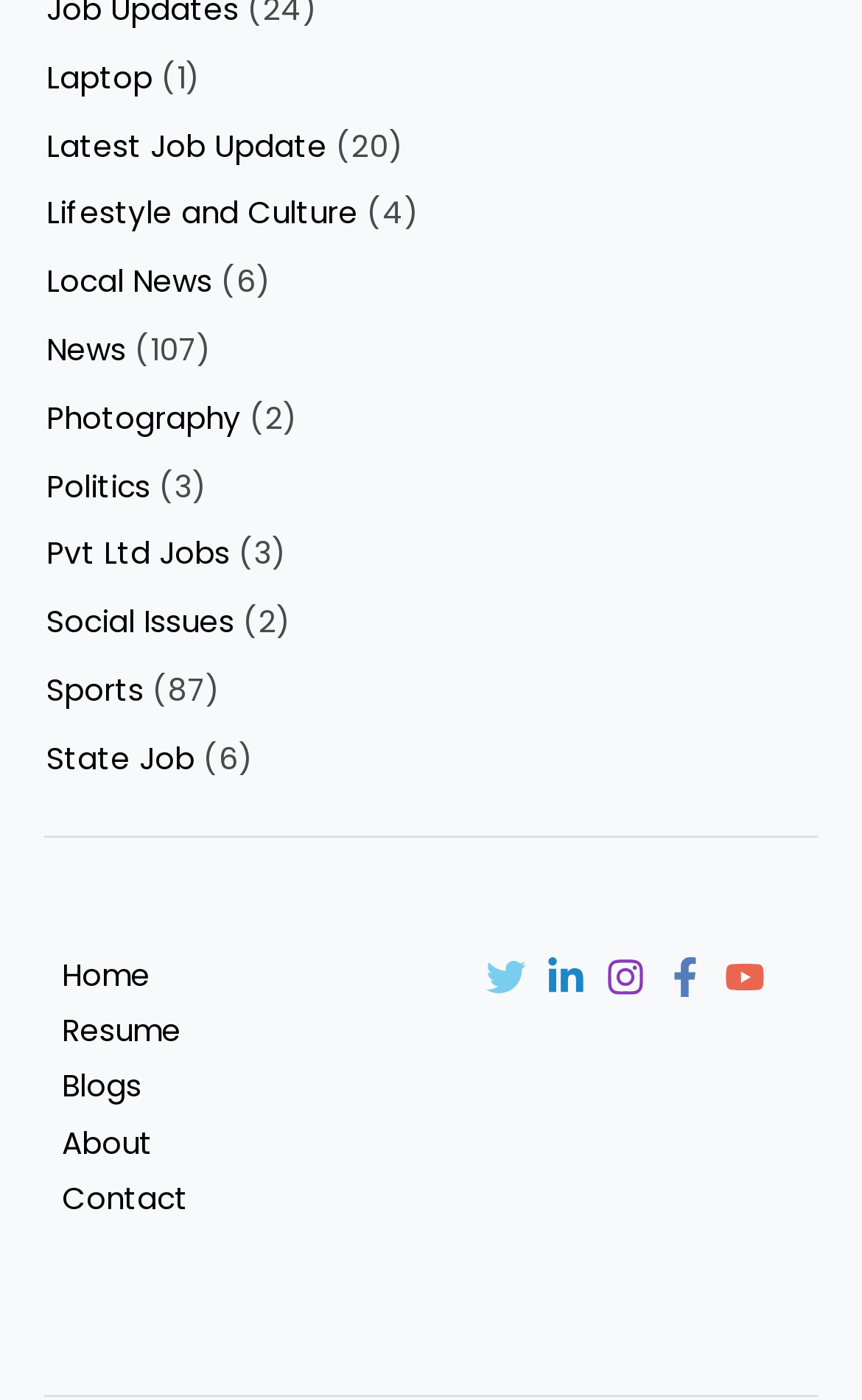Please identify the bounding box coordinates of the area that needs to be clicked to follow this instruction: "Check out Photography".

[0.054, 0.284, 0.28, 0.314]